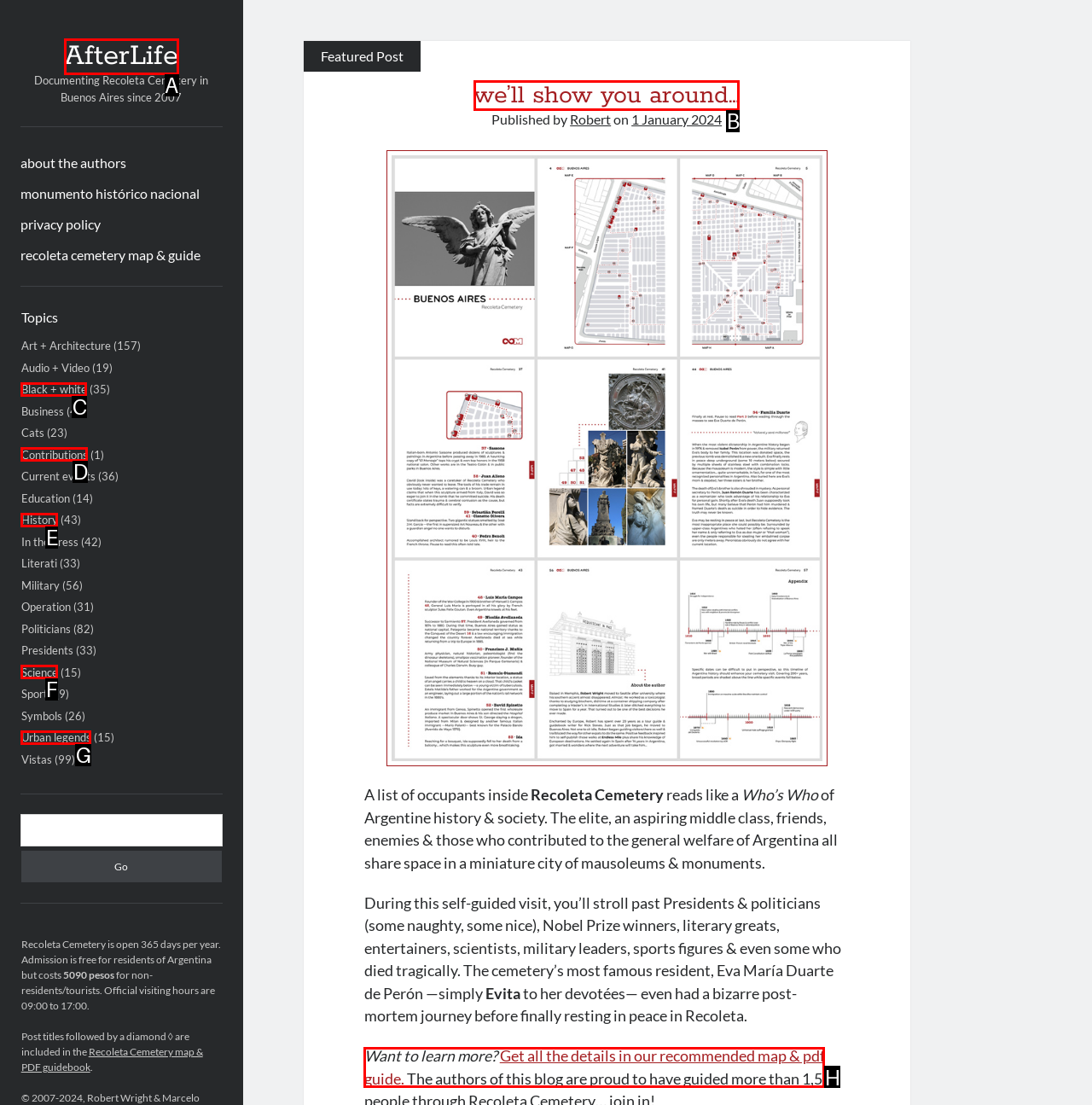Tell me the letter of the UI element to click in order to accomplish the following task: Read the post titled 'we’ll show you around…'
Answer with the letter of the chosen option from the given choices directly.

B